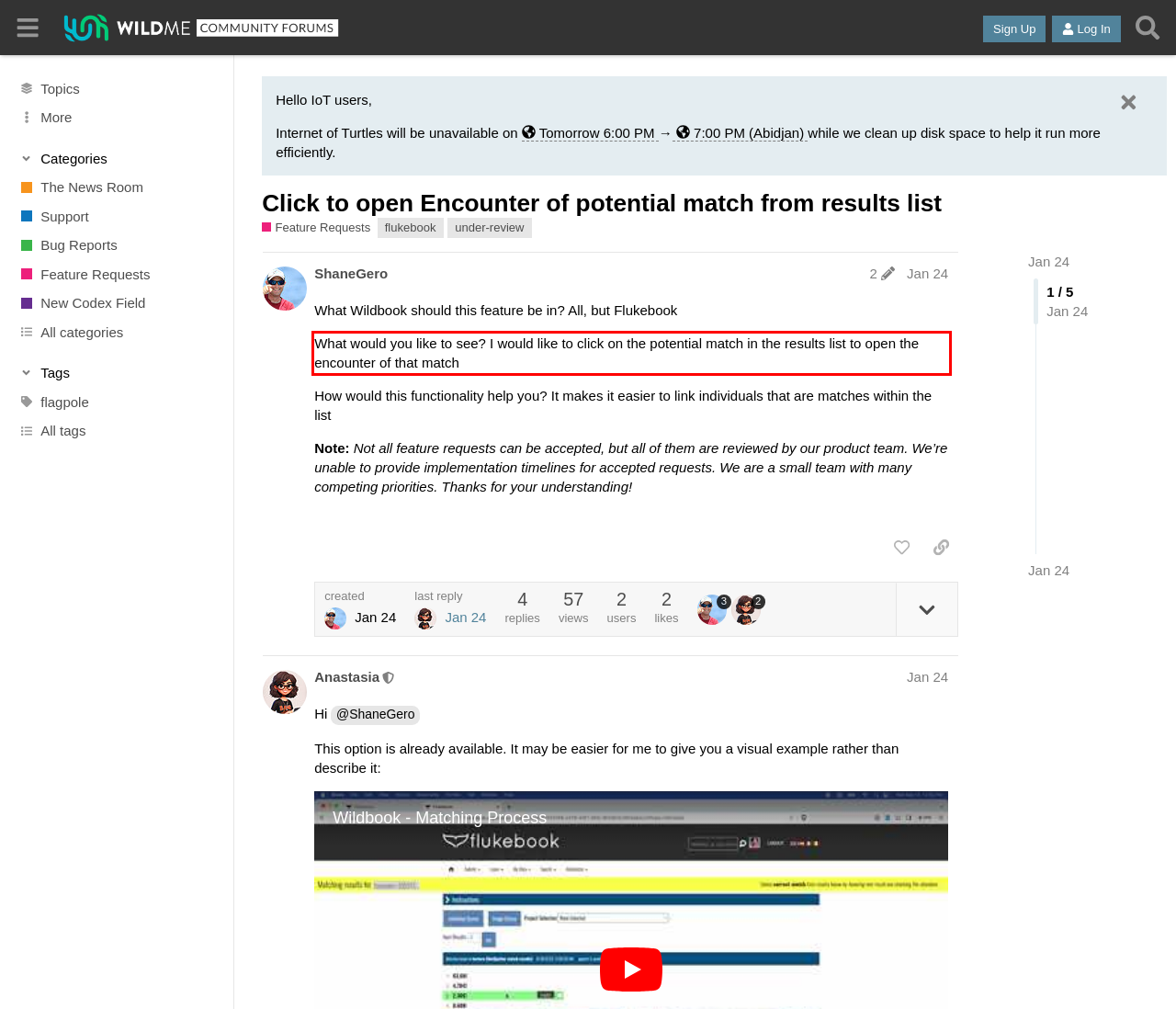Locate the red bounding box in the provided webpage screenshot and use OCR to determine the text content inside it.

What would you like to see? I would like to click on the potential match in the results list to open the encounter of that match